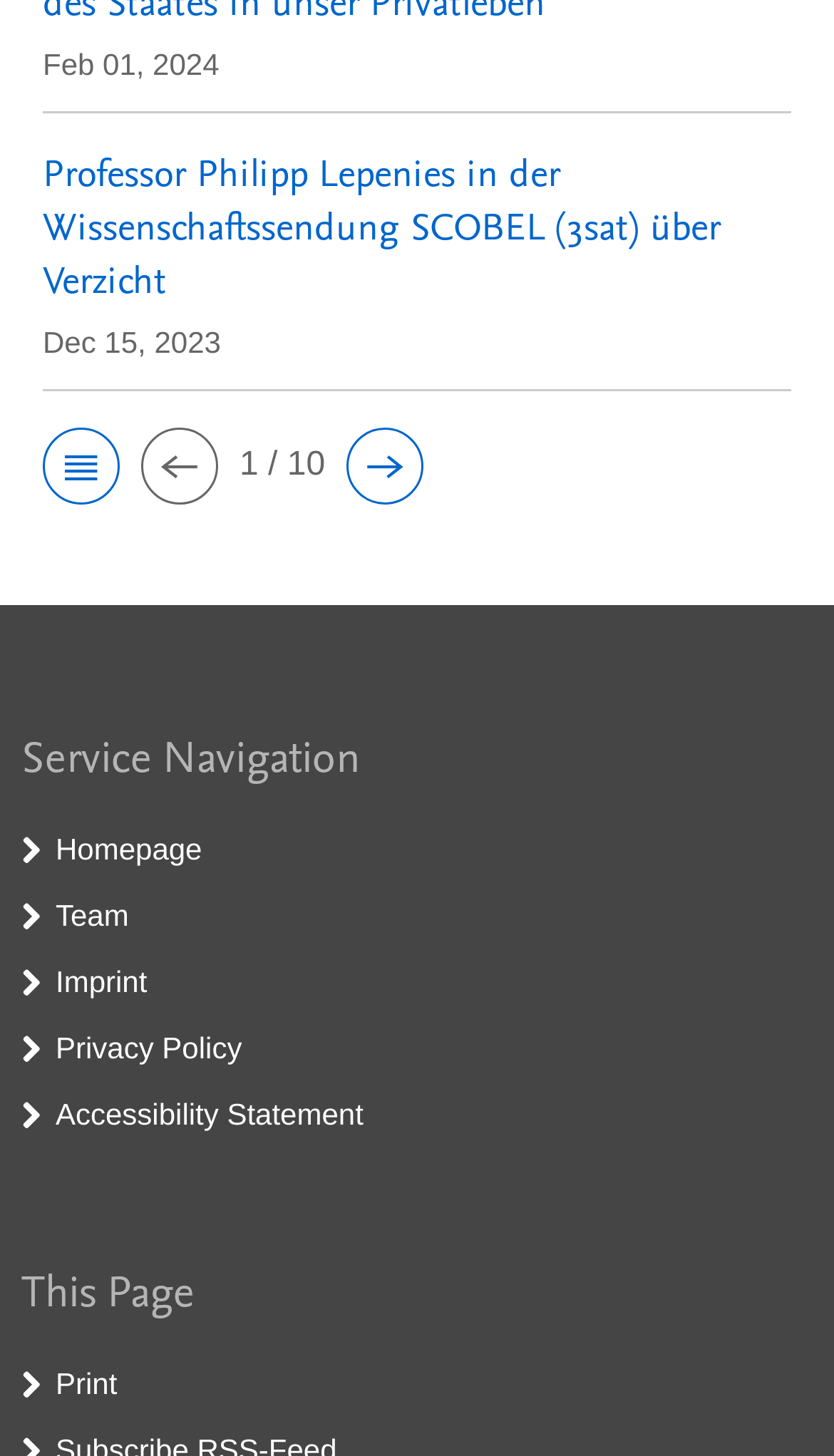Locate the UI element described by Accessibility Statement and provide its bounding box coordinates. Use the format (top-left x, top-left y, bottom-right x, bottom-right y) with all values as floating point numbers between 0 and 1.

[0.067, 0.753, 0.436, 0.777]